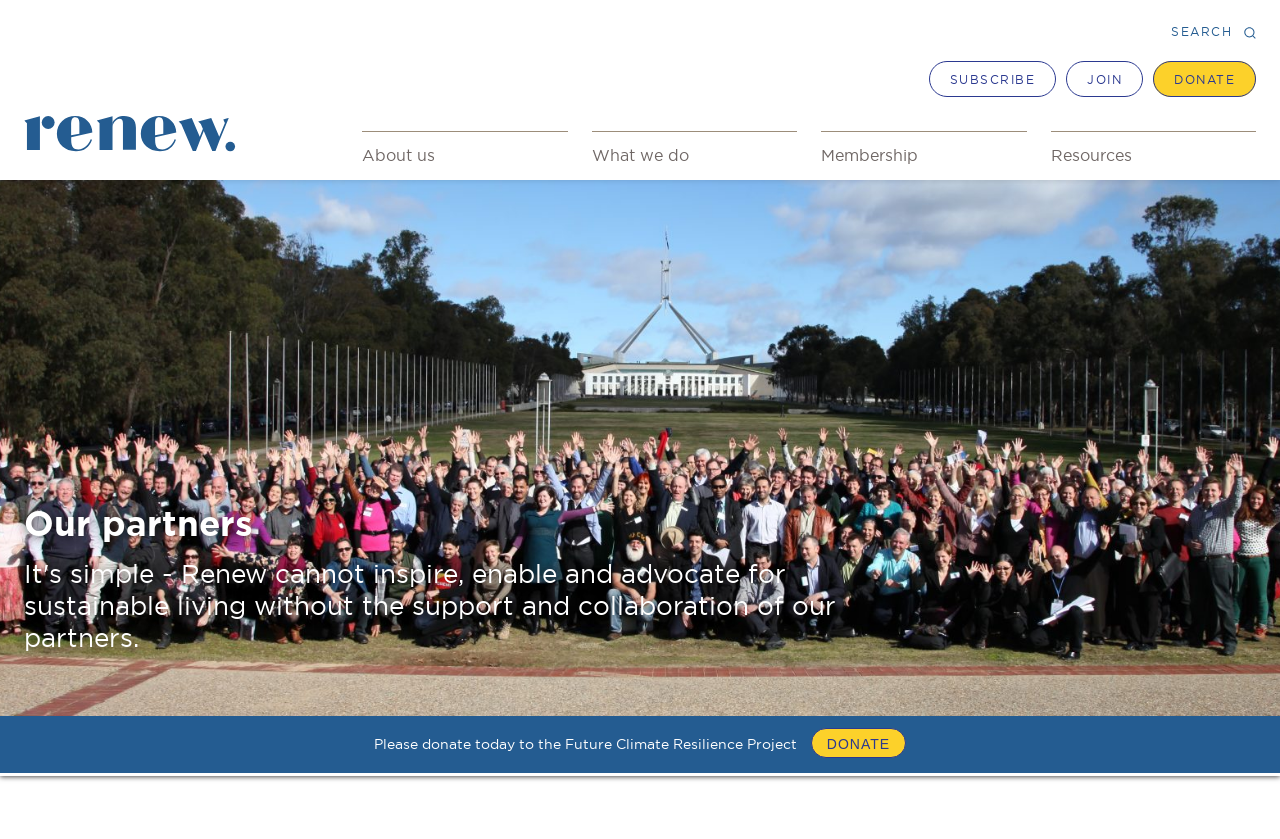Detail the various sections and features of the webpage.

The webpage is about Renew, an organization focused on sustainable living. At the top left, there is a link to go "Back to home" accompanied by a small image. On the top right, there is a search function with a magnifying glass icon. Below the search function, there are three links: "SUBSCRIBE", "JOIN", and "DONATE", aligned horizontally.

The main navigation menu is located in the middle of the page, with five links: "About us", "What we do", "Membership", "Resources", and "HOME". These links are arranged horizontally, with "HOME" being the first item on the left.

Below the navigation menu, there is a heading that reads "Our partners". Further down, there is a call-to-action section with a text that says "Please donate today to the Future Climate Resilience Project" and a "DONATE" button next to it.

Overall, the webpage has a simple and organized layout, with clear headings and concise text.